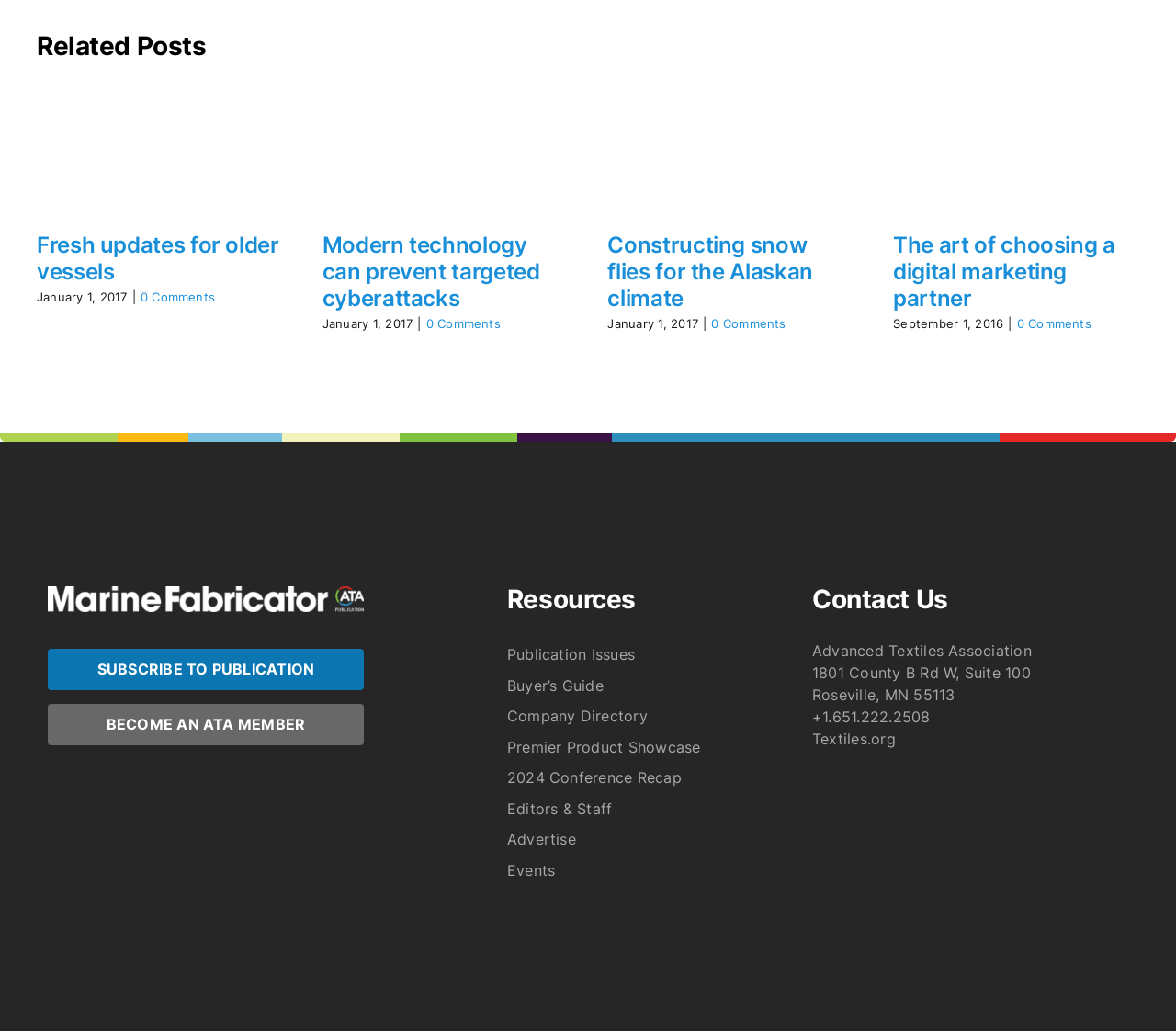Please locate the bounding box coordinates of the element that should be clicked to complete the given instruction: "Contact Advanced Textiles Association".

[0.691, 0.622, 0.877, 0.64]